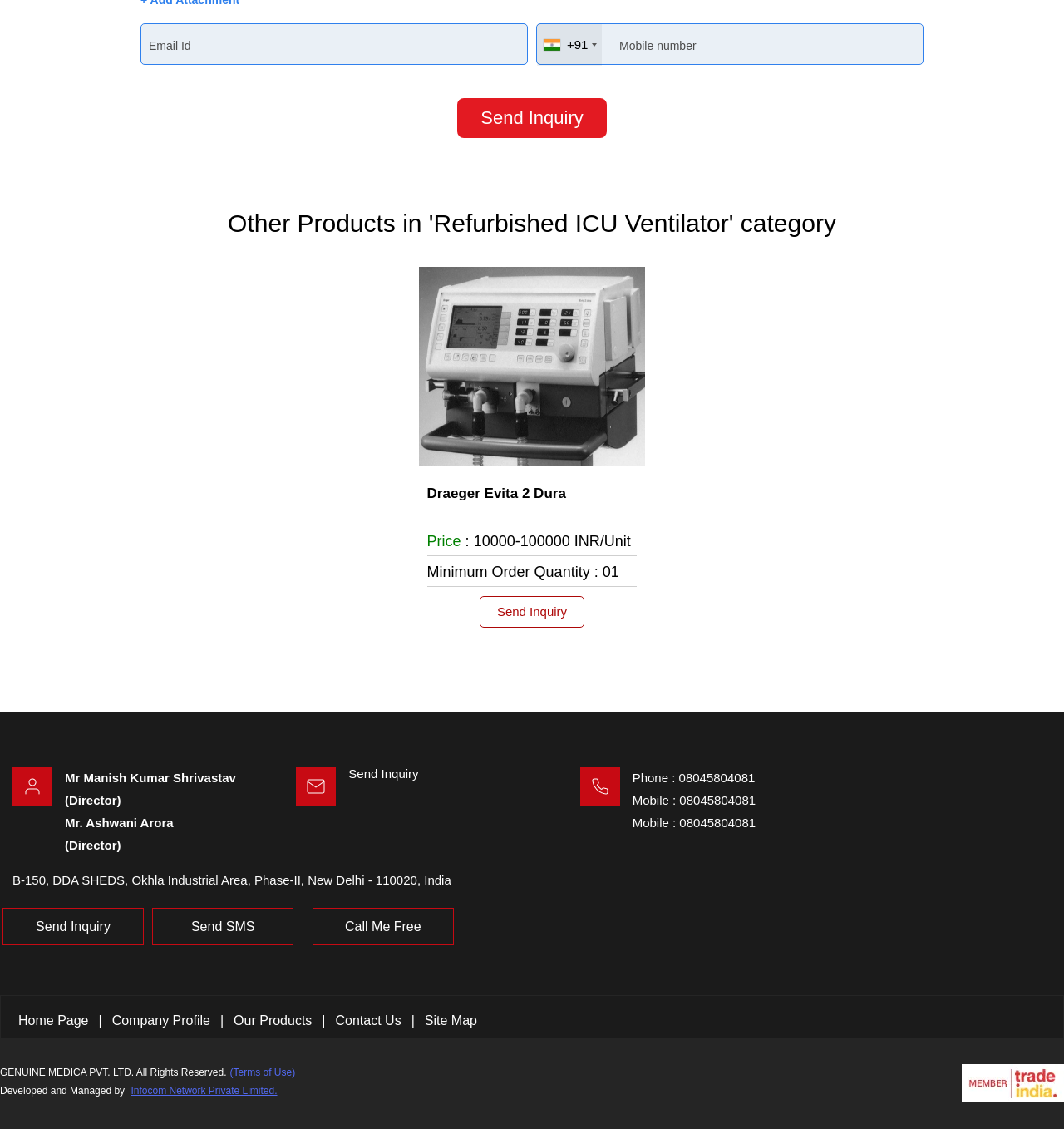Please answer the following question using a single word or phrase: 
What is the minimum order quantity of Draeger Evita 2 Dura?

01